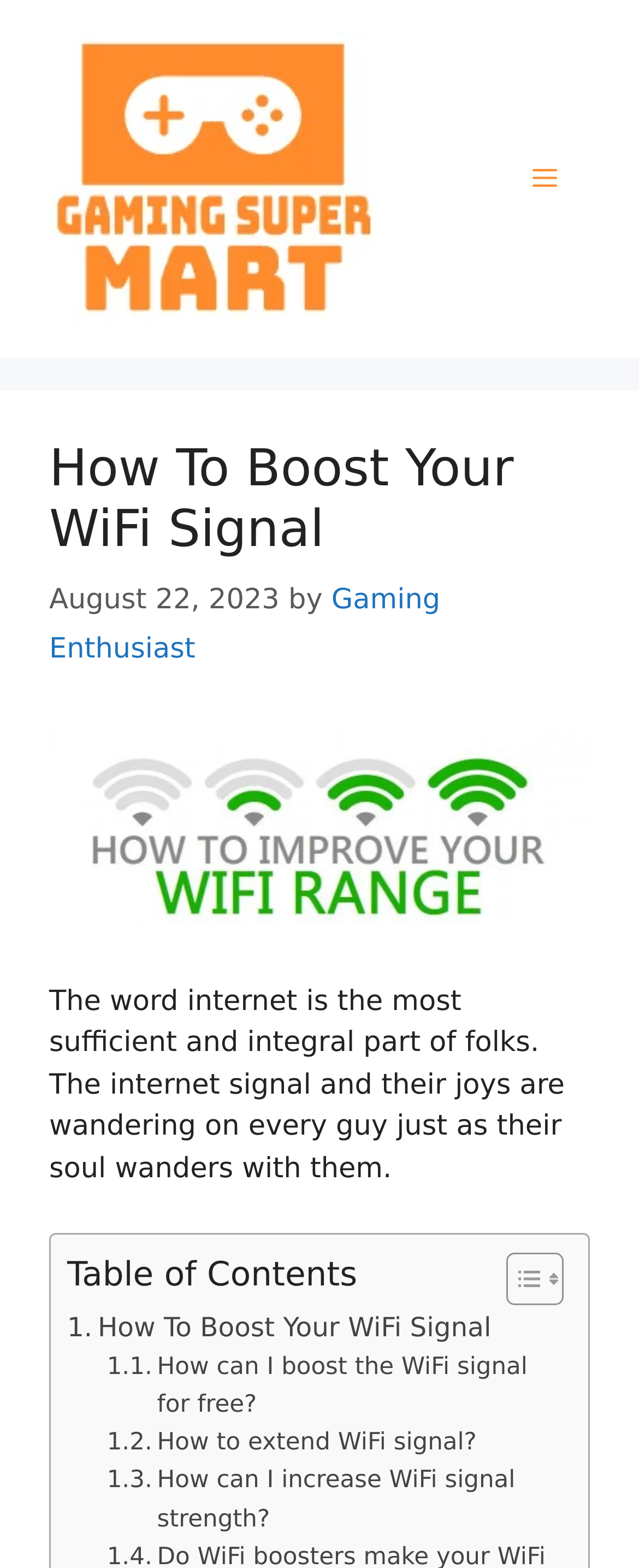Find the bounding box coordinates for the area that must be clicked to perform this action: "Click the 'Menu' button".

[0.782, 0.083, 0.923, 0.145]